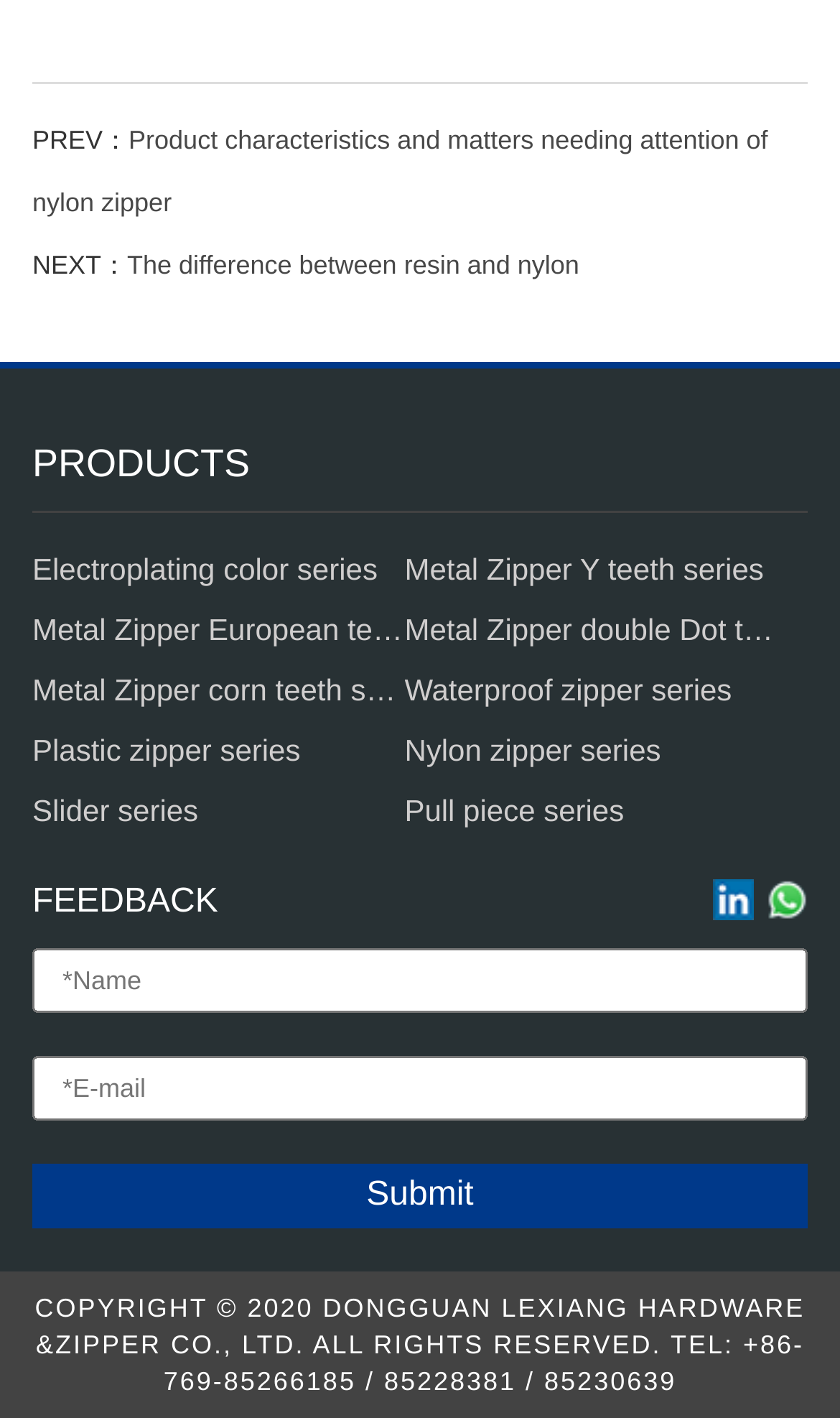Identify the bounding box for the described UI element: "Slider series".

[0.038, 0.55, 0.482, 0.593]